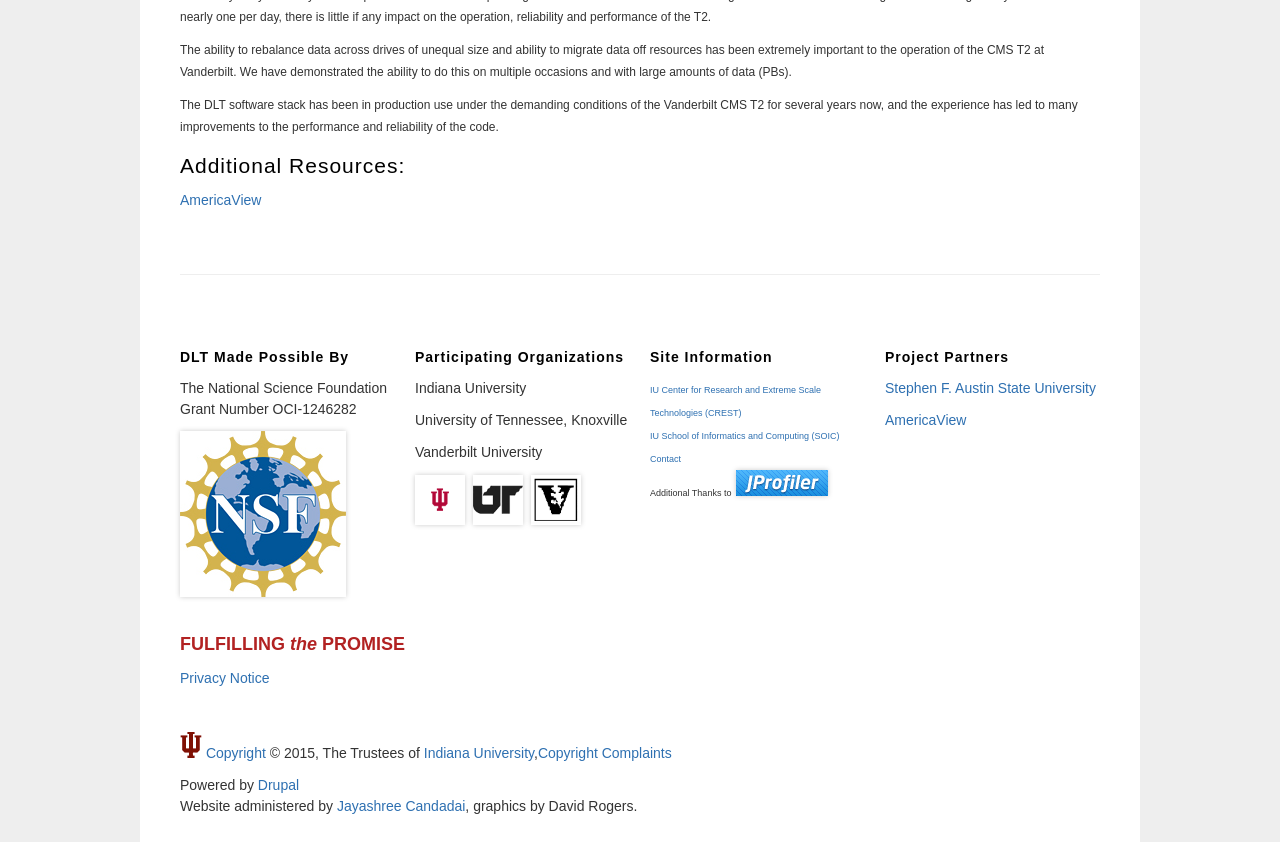What is the name of the university mentioned in the 'Participating Organizations' section?
Please respond to the question with as much detail as possible.

I found the 'Participating Organizations' section by looking for a heading with that title. Then, I scanned the static text elements underneath it and found 'Vanderbilt University' mentioned.